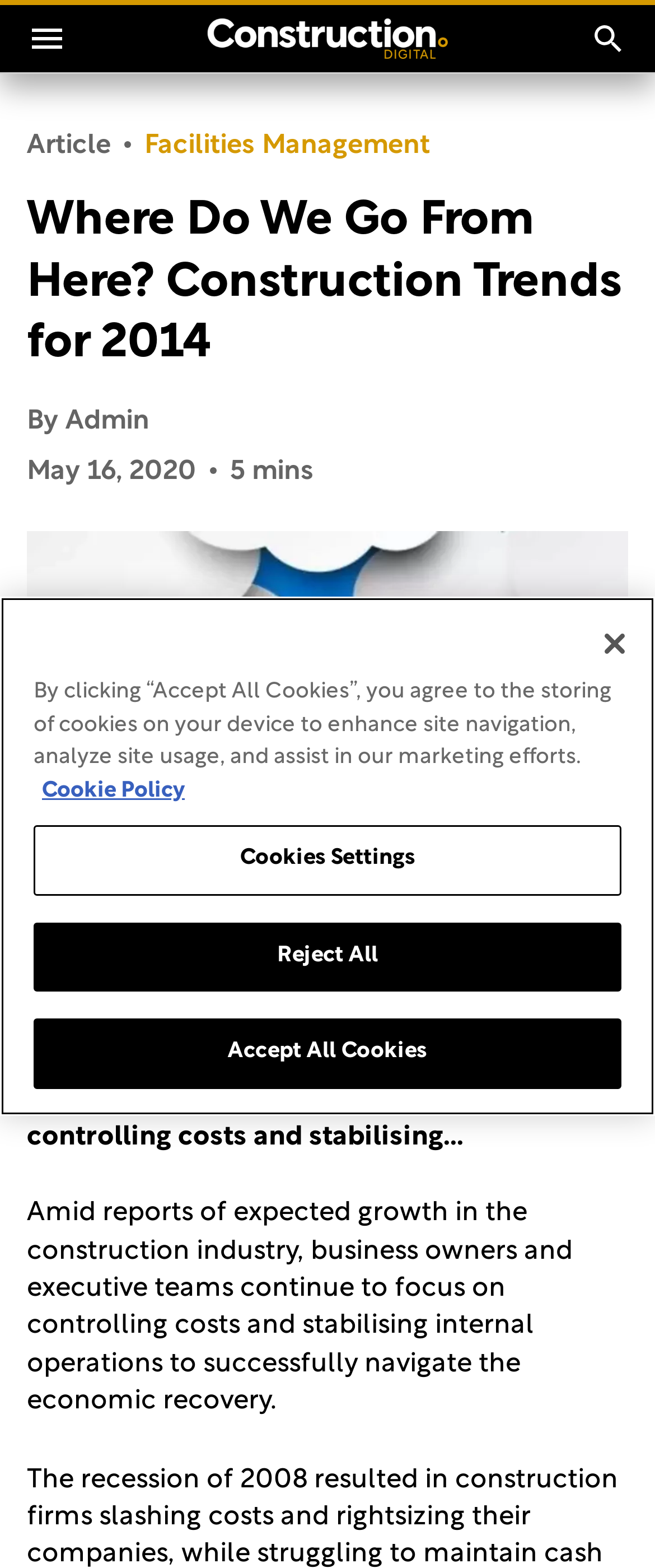Write an elaborate caption that captures the essence of the webpage.

The webpage appears to be an article page, with a title "Where Do We Go From Here? Construction Trends for 2014" prominently displayed at the top. Below the title, there are two lines of text, "By Admin" and "May 16, 2020, 5 mins", indicating the author and publication date of the article.

To the top left of the page, there is a menu toggle button with an icon, and to the top right, there is a search toggle button with an icon. These buttons are positioned near the top edge of the page.

The article's main content starts below the title, with a brief summary of the article's topic, which is about the construction industry's growth and the focus on controlling costs and stabilizing internal operations. The full article text is displayed below the summary, taking up most of the page's content area.

At the very bottom of the page, there is a cookie banner with a privacy alert dialog. The dialog has a brief message about cookies and site usage, with links to more information and buttons to manage cookie settings. The cookie banner spans the full width of the page, positioned near the bottom edge.

There are no images on the page, except for the icons on the menu and search toggle buttons.